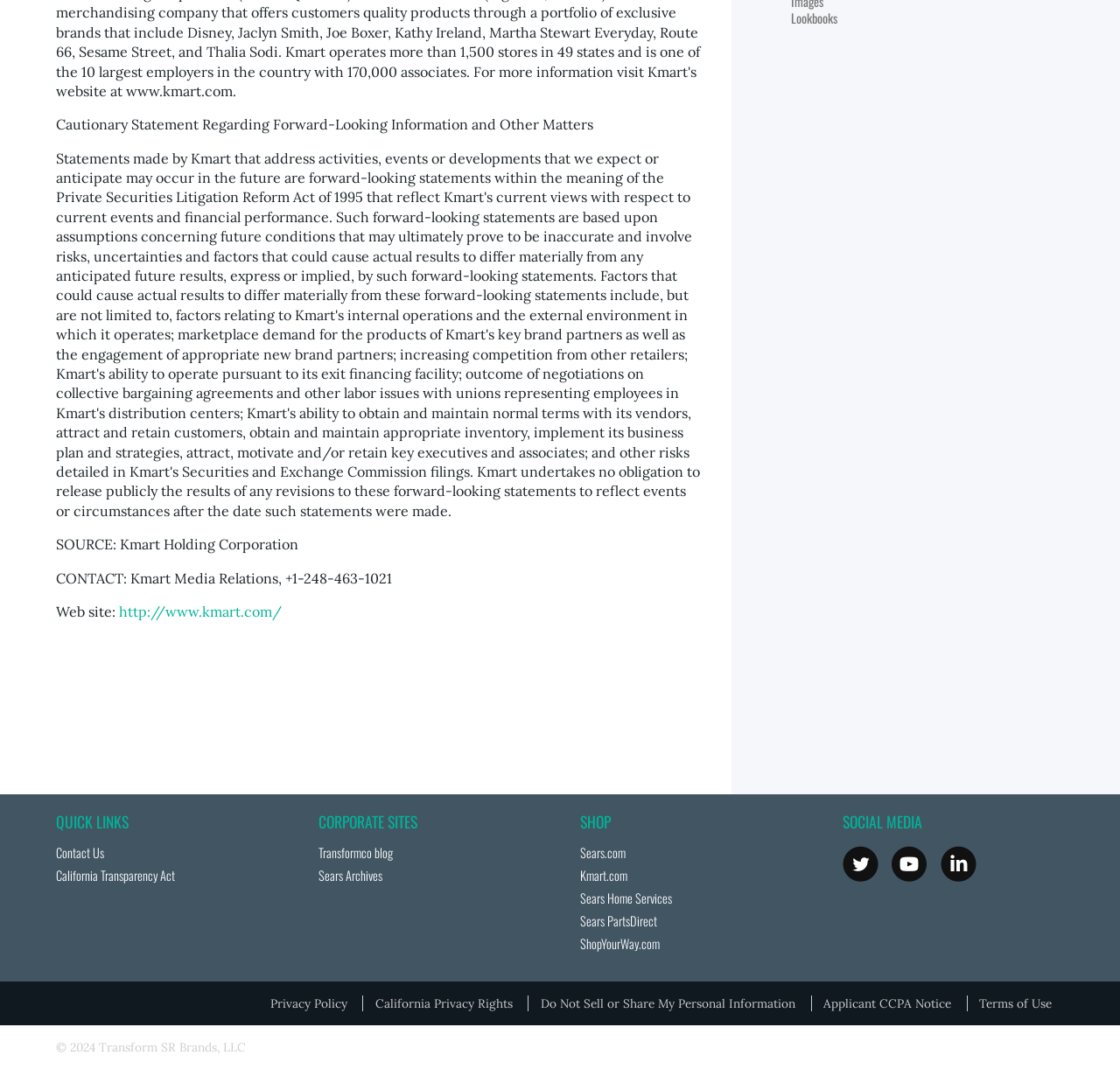Please find the bounding box for the UI component described as follows: "Add to cart".

None